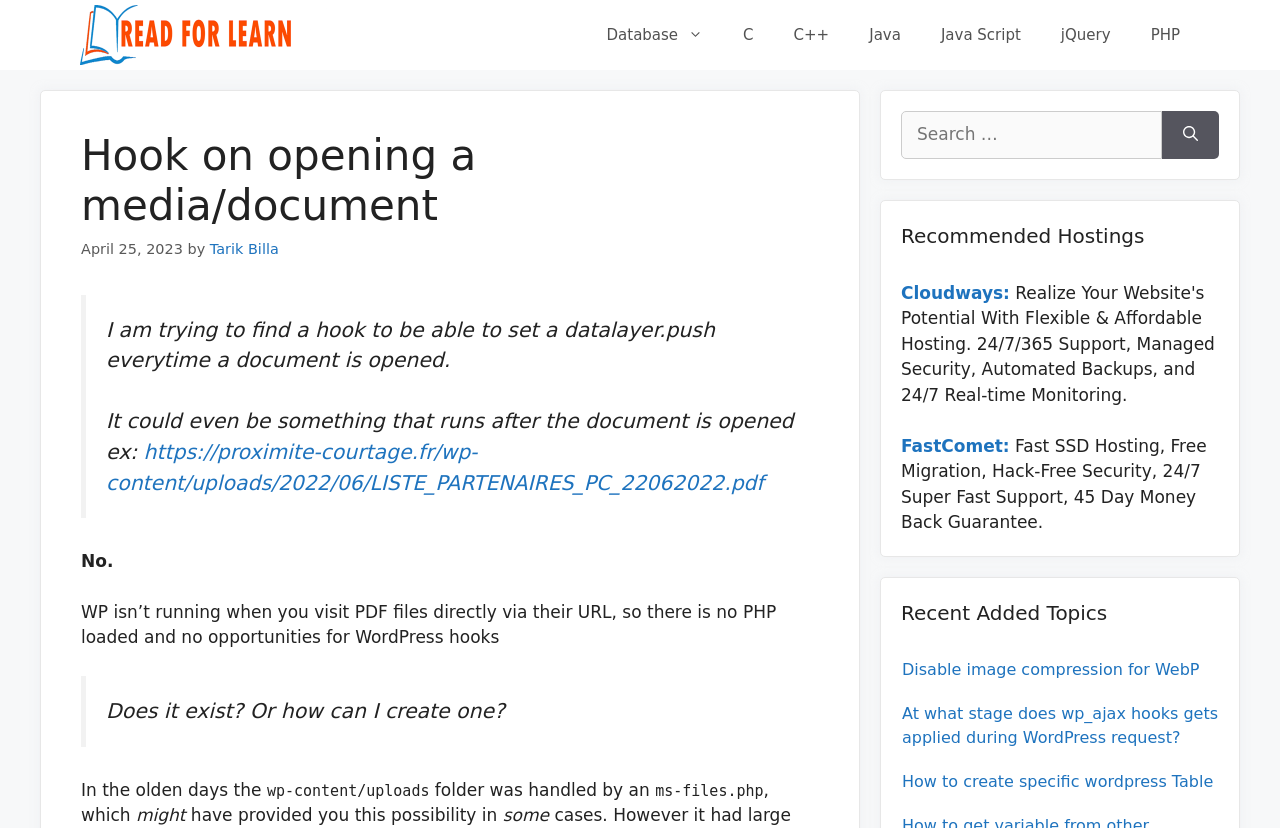Generate a comprehensive caption for the webpage you are viewing.

The webpage is a blog post titled "Hook on opening a media/document" on the "Read For Learn" website. At the top, there is a banner with the site's name and a navigation menu with links to various programming topics, including Database, C, C++, Java, JavaScript, jQuery, and PHP.

Below the navigation menu, there is a header section with the post title, a timestamp indicating the post was published on April 25, 2023, and the author's name, Tarik Billa. The main content of the post is a blockquote with a question about finding a hook to set a data layer push every time a document is opened.

Following the blockquote, there are several paragraphs of text discussing the issue, including a link to a PDF file. The text explains that WordPress isn't running when visiting PDF files directly via their URL, so there is no PHP loaded and no opportunities for WordPress hooks.

The post continues with more text and another blockquote asking if a hook exists or how to create one. The rest of the post discusses the olden days of WordPress and the handling of the wp-content/uploads folder.

On the right side of the page, there are two complementary sections. The top section has a search box with a label "Search for:" and a search button. Below that, there is a section with a heading "Recommended Hostings" and links to Cloudways and FastComet, along with a description of FastComet's features. Further down, there is a section with a heading "Recent Added Topics" and links to three recent topics, including "Disable image compression for WebP", "At what stage does wp_ajax hooks gets applied during WordPress request?", and "How to create specific WordPress Table".